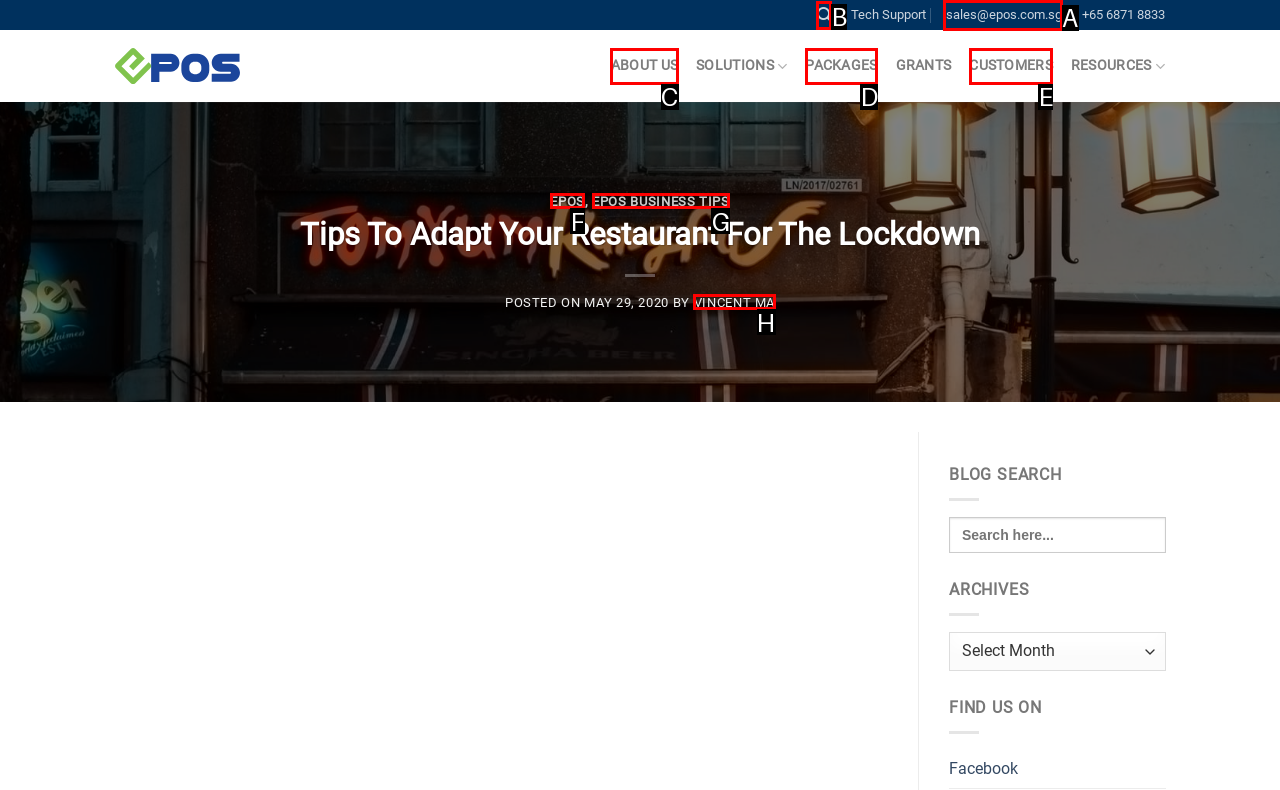Select the option that aligns with the description: Vincent Ma
Respond with the letter of the correct choice from the given options.

H